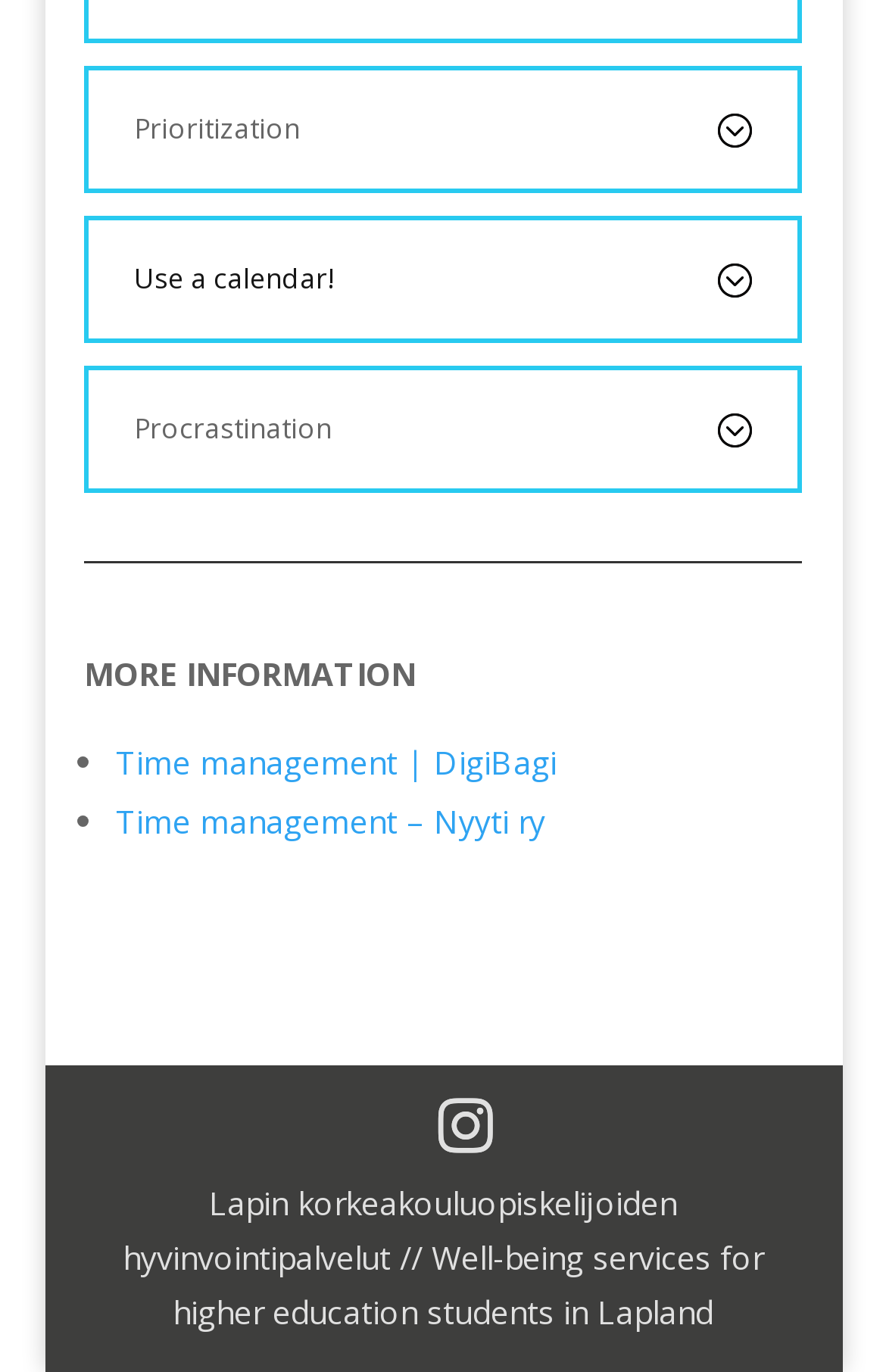Please provide a brief answer to the question using only one word or phrase: 
What is the text of the second list marker?

•